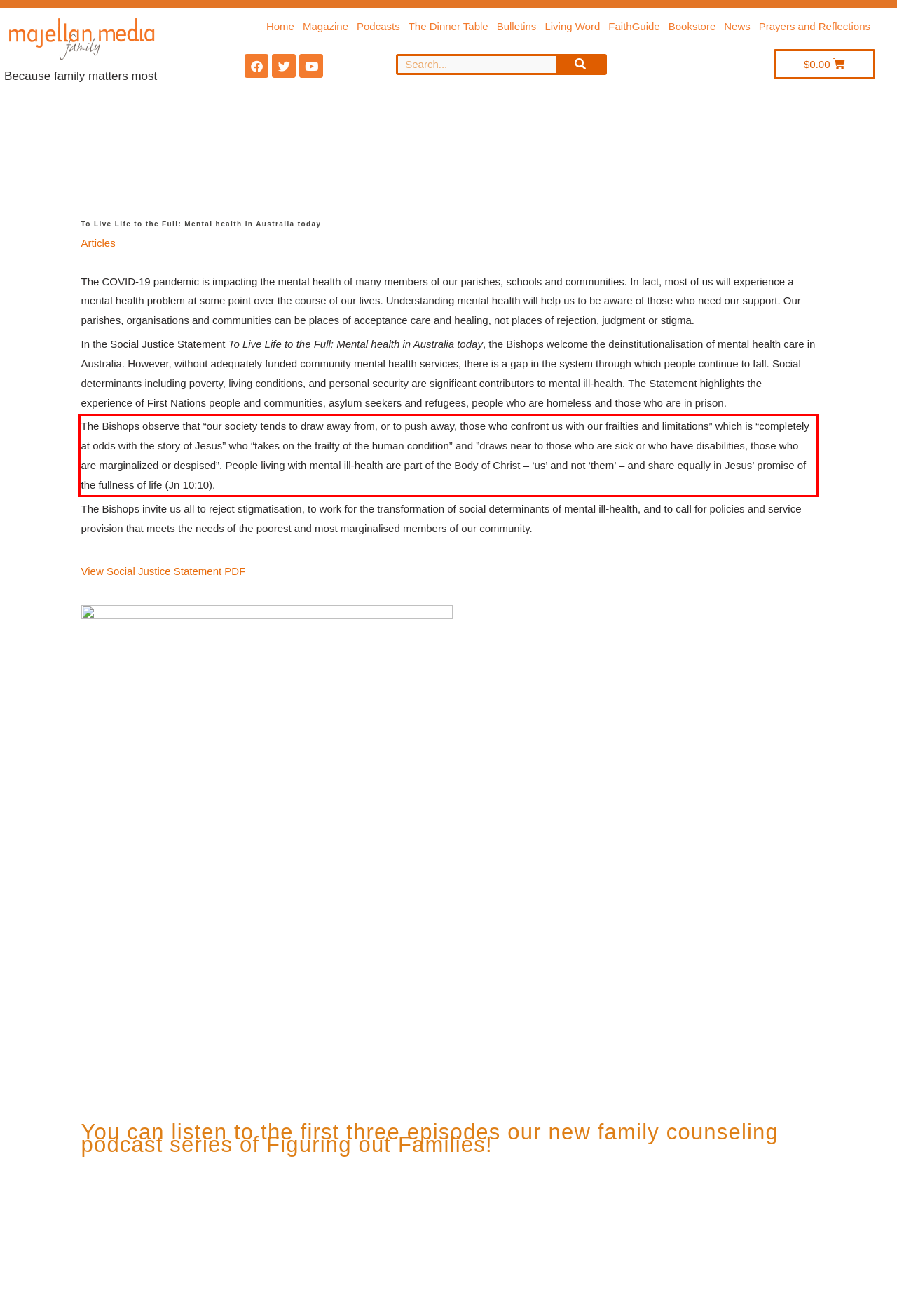Look at the screenshot of the webpage, locate the red rectangle bounding box, and generate the text content that it contains.

The Bishops observe that “our society tends to draw away from, or to push away, those who confront us with our frailties and limitations” which is “completely at odds with the story of Jesus” who “takes on the frailty of the human condition” and ”draws near to those who are sick or who have disabilities, those who are marginalized or despised”. People living with mental ill-health are part of the Body of Christ – ‘us’ and not ‘them’ – and share equally in Jesus’ promise of the fullness of life (Jn 10:10).